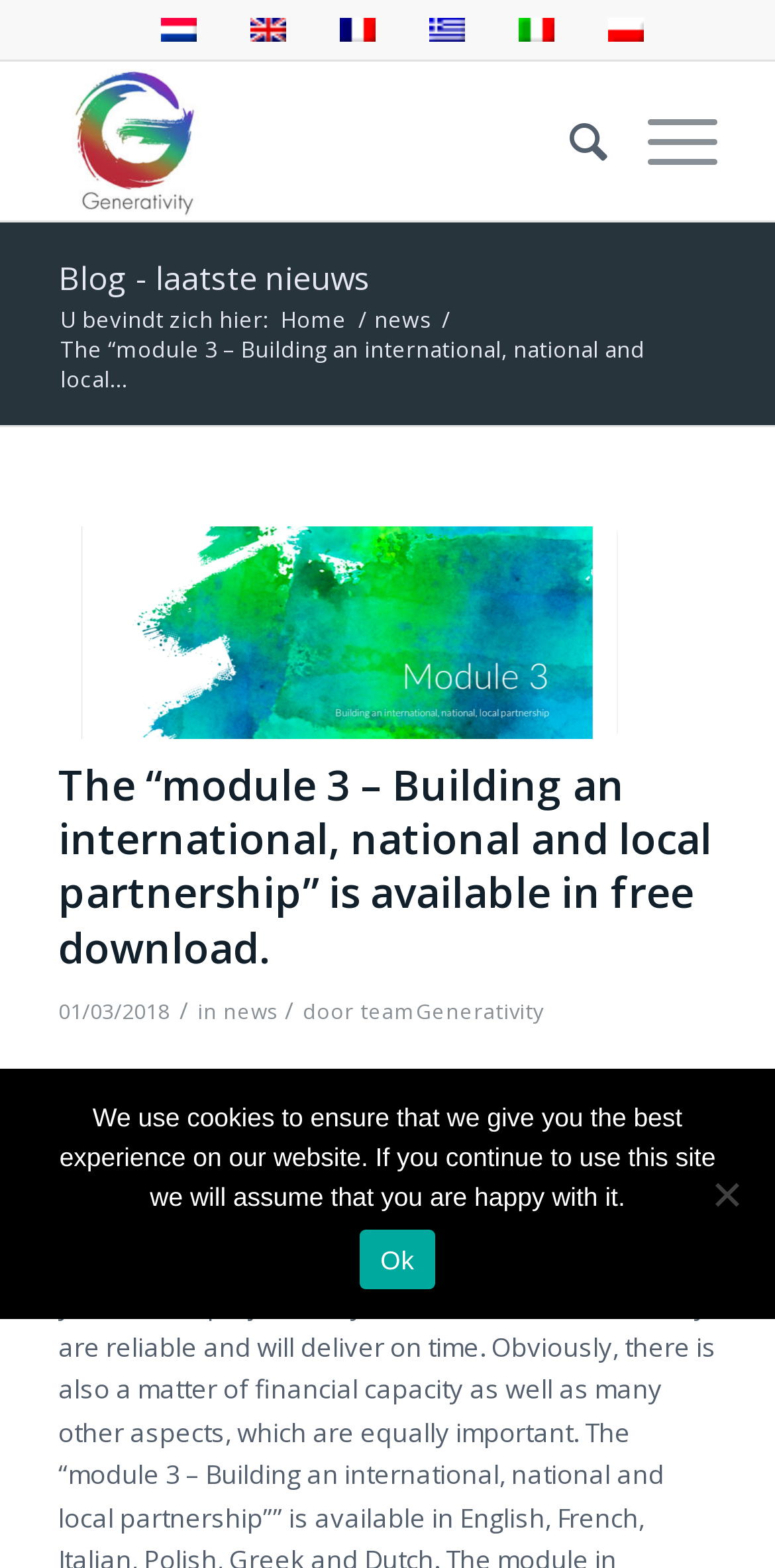Find the bounding box of the UI element described as follows: "Blog - laatste nieuws".

[0.075, 0.163, 0.478, 0.191]